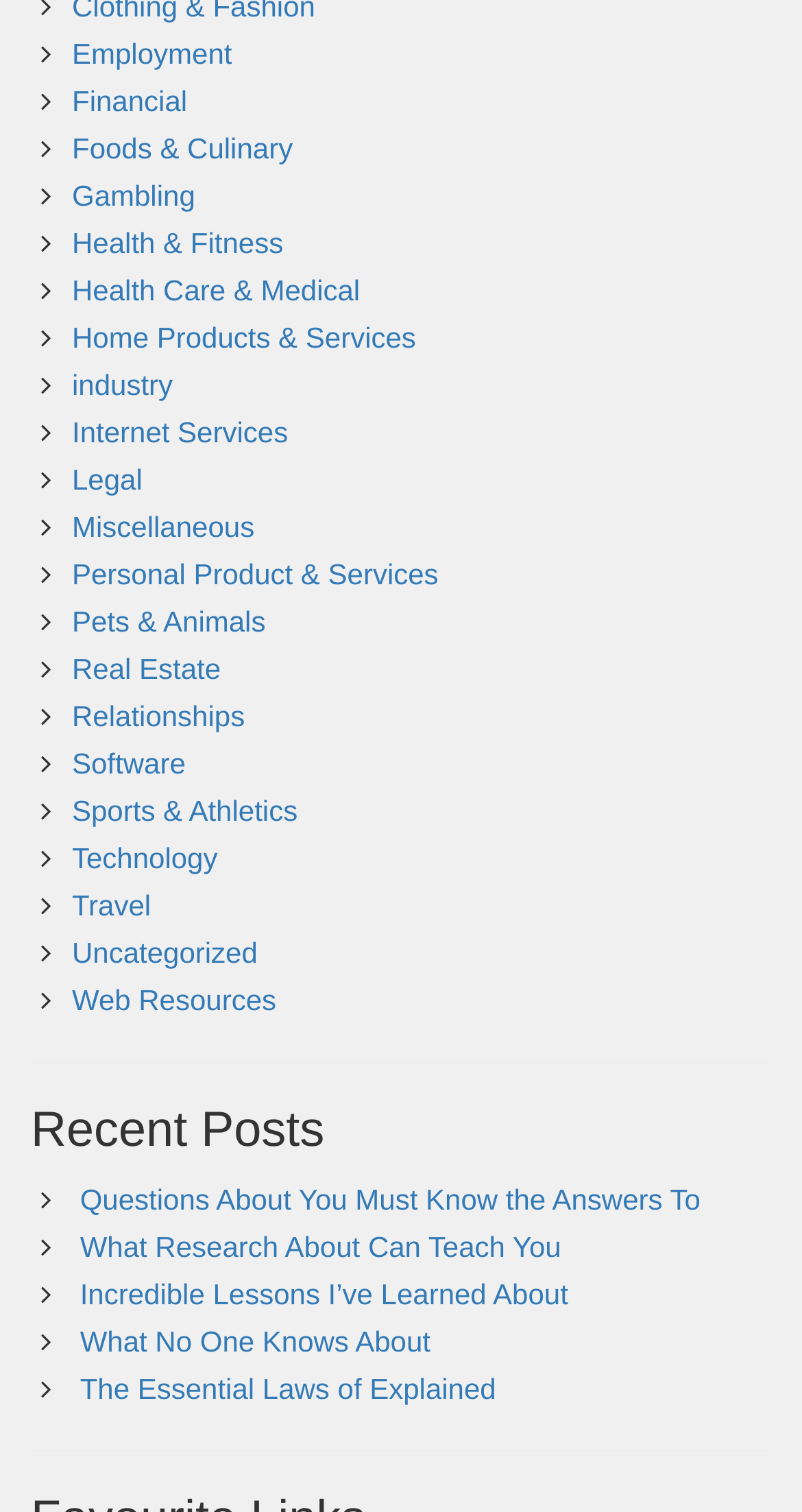Can you find the bounding box coordinates of the area I should click to execute the following instruction: "Browse Web Resources"?

[0.09, 0.65, 0.344, 0.672]